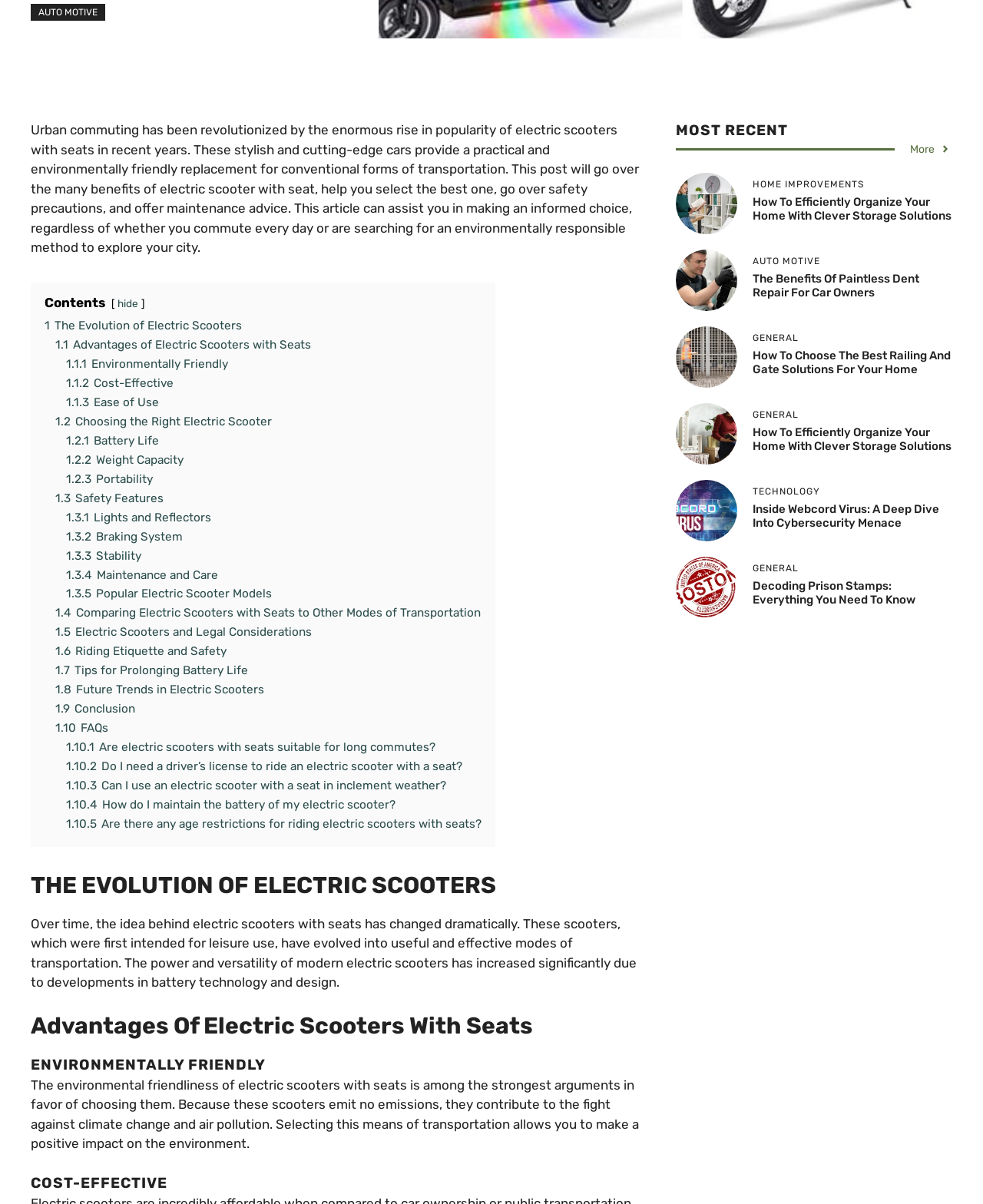Given the description "1.3.2 Braking System", provide the bounding box coordinates of the corresponding UI element.

[0.067, 0.44, 0.186, 0.451]